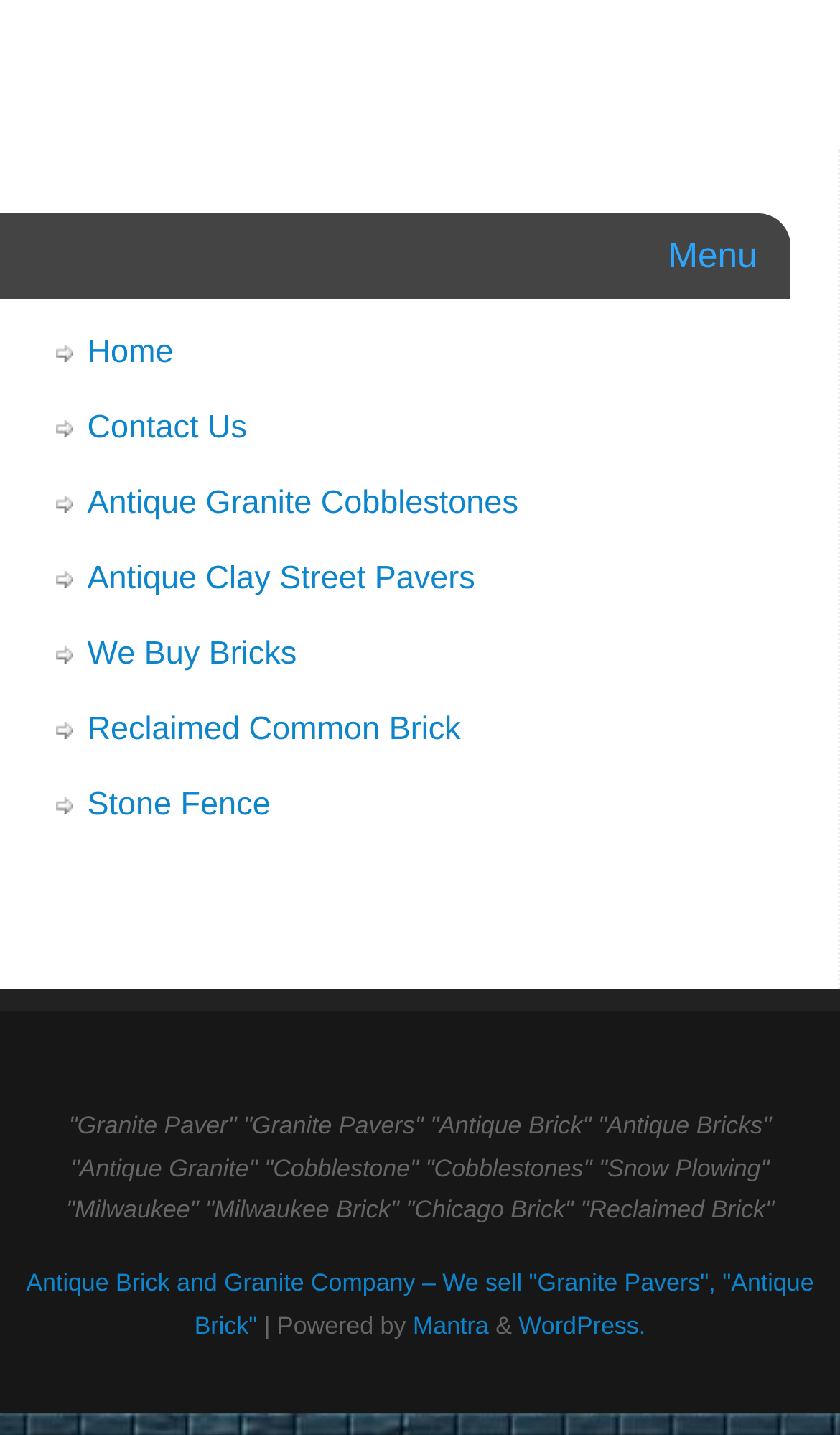What is the purpose of the 'We Buy Bricks' link? Based on the image, give a response in one word or a short phrase.

To buy bricks